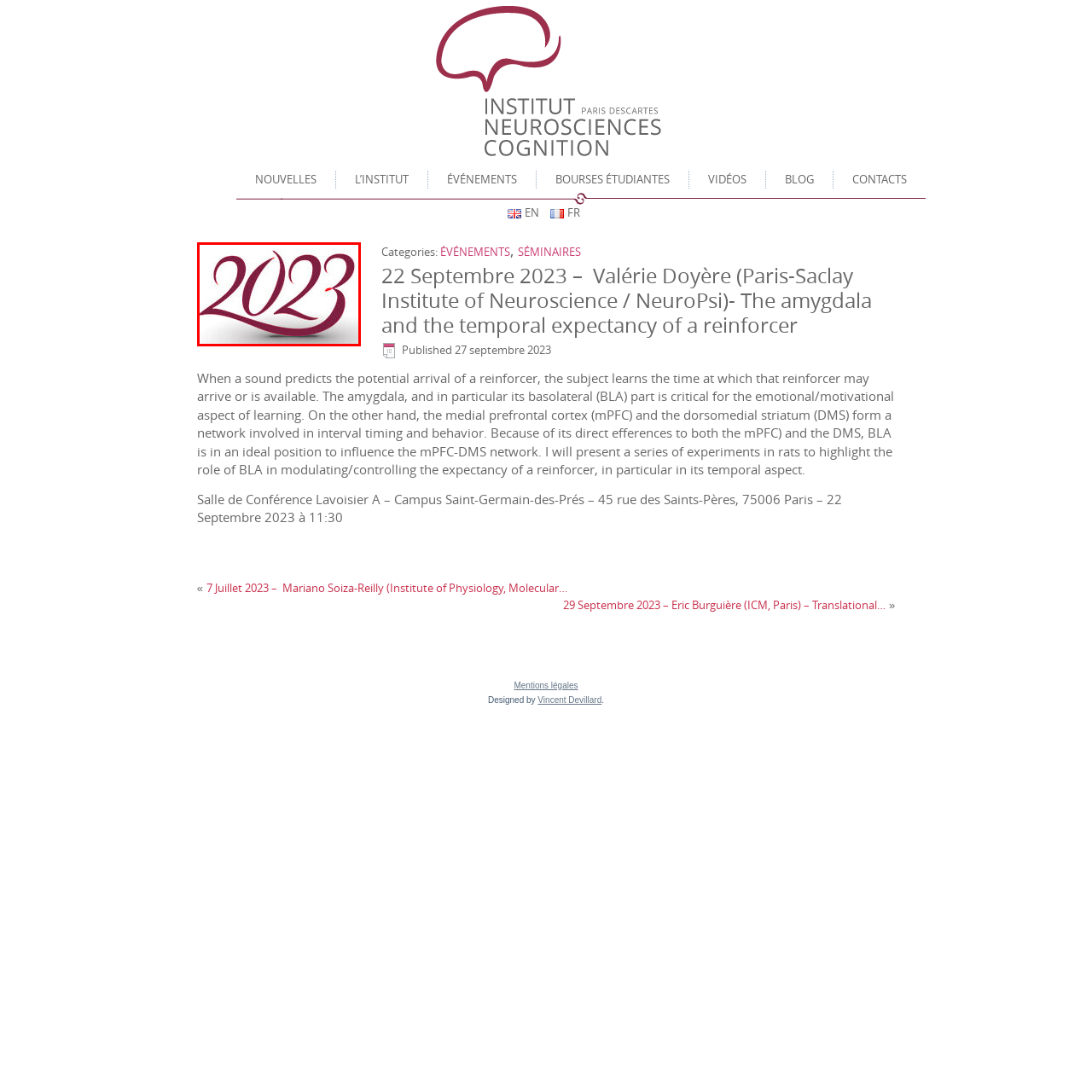Check the image highlighted in red, What style is the script of the digits?
 Please answer in a single word or phrase.

Flowing script